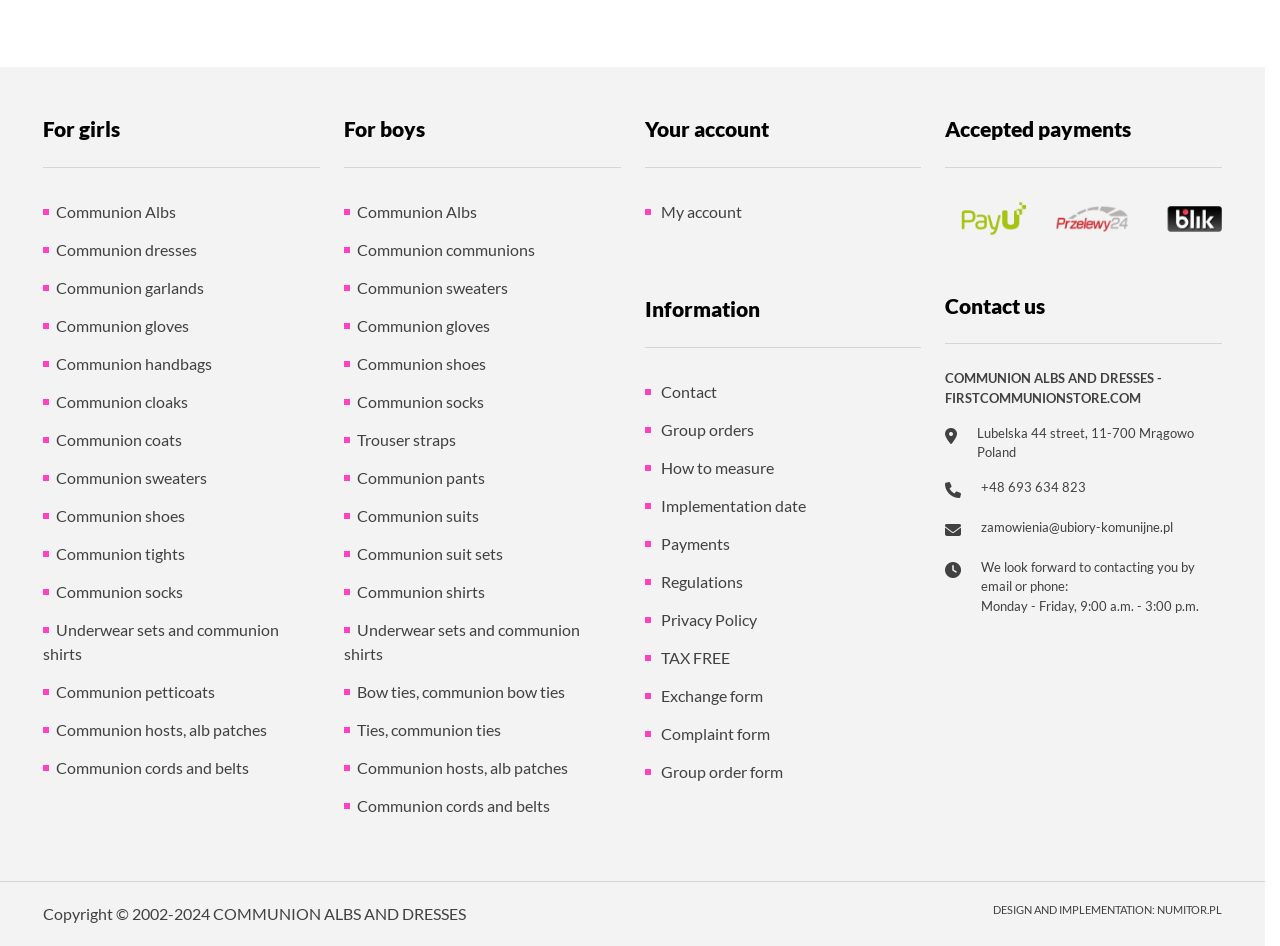Please determine the bounding box coordinates of the element's region to click for the following instruction: "Click on 'Communion Albs' for girls".

[0.034, 0.204, 0.25, 0.244]